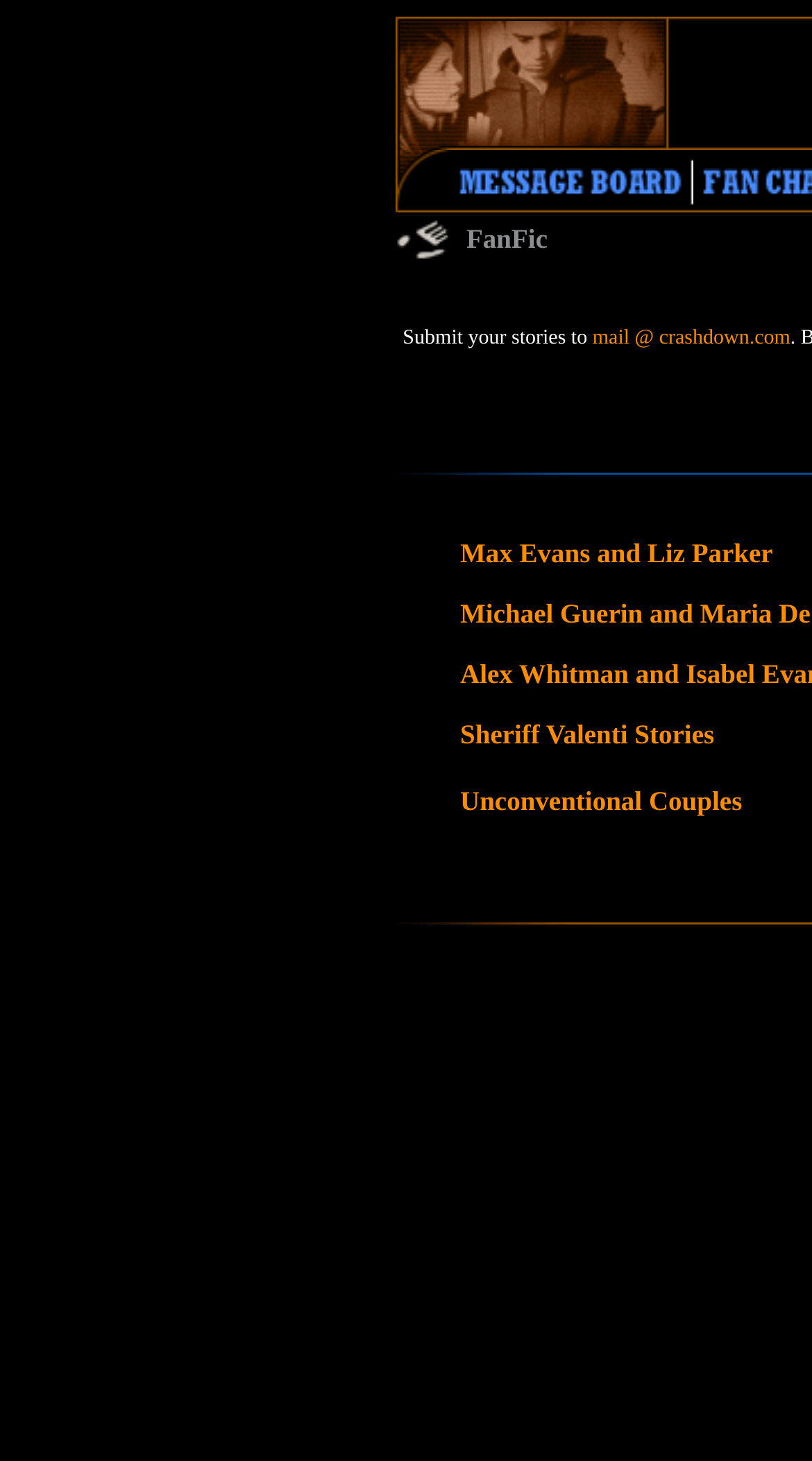Give an extensive and precise description of the webpage.

The webpage is about a fan fiction story called "Roswell: Crashdown". At the top, there is a table with two cells, each containing a link and an image. The images are positioned side by side, with the first one on the left and the second one on the right. 

Below the table, there is a section with a heading "FanFic". Within this section, there is another table with two rows. The first row has two cells, each containing an image. The images are positioned side by side, with the first one on the left and the second one on the right. The second row is not visible in the provided accessibility tree.

On the right side of the "FanFic" section, there are three links stacked vertically. The first link is "mail @ crashdown.com", and the other two links are "Max Evans and Liz Parker" and "Sheriff Valenti Stories", followed by "Unconventional Couples". These links are positioned below each other, with the first one at the top and the last one at the bottom.